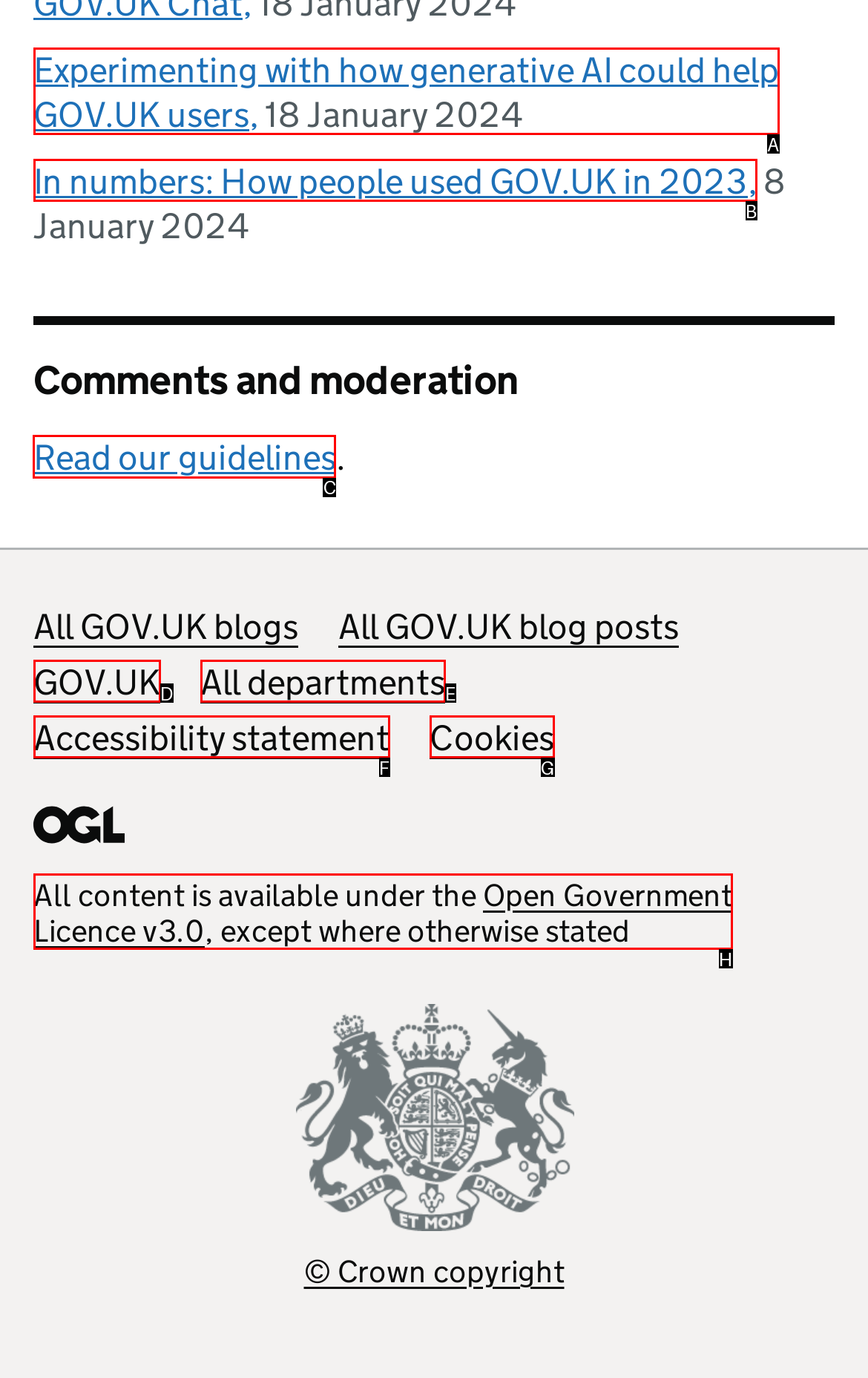Which lettered option should be clicked to perform the following task: Read the guidelines for comments and moderation
Respond with the letter of the appropriate option.

C